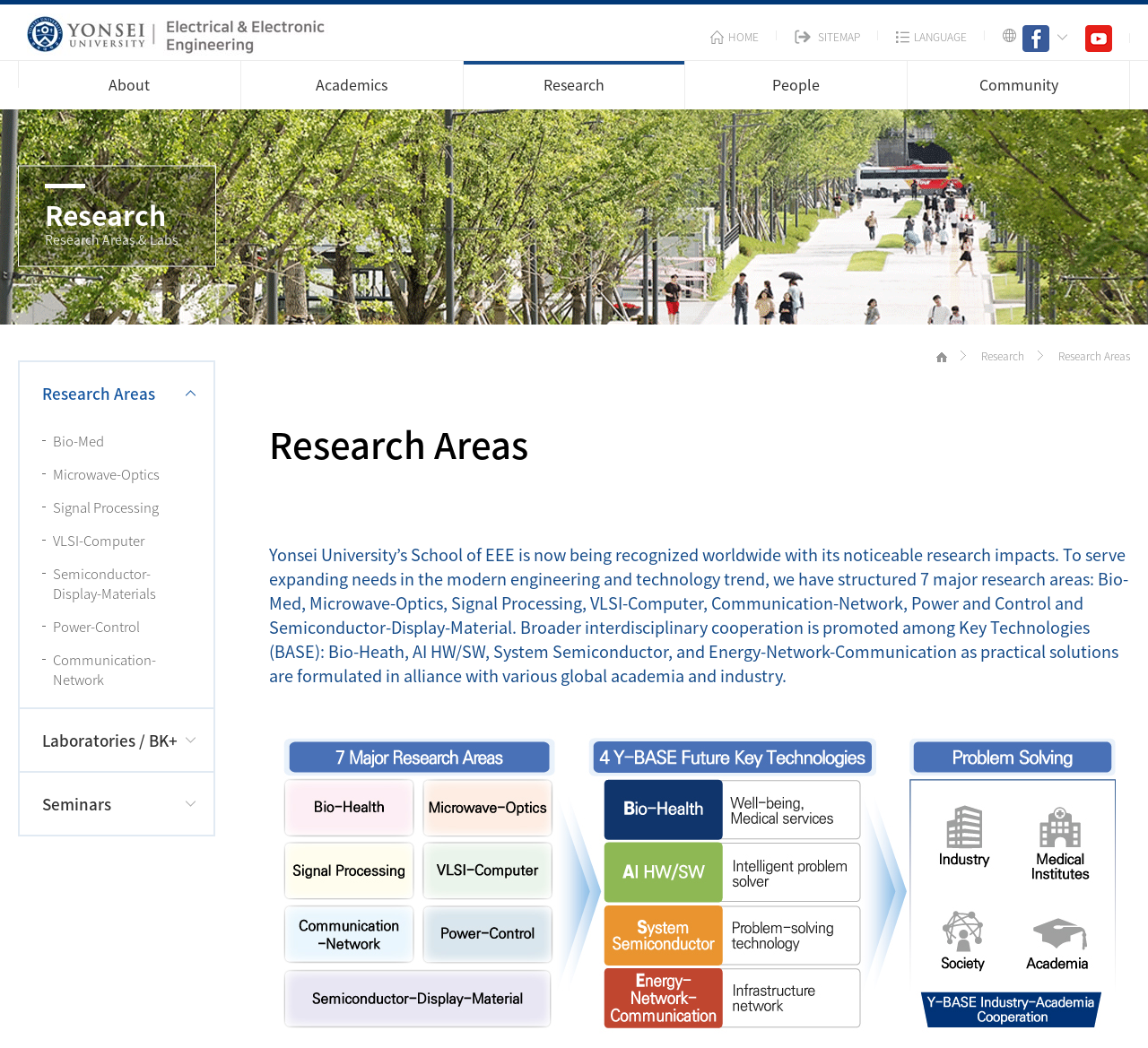Please determine the bounding box coordinates of the element's region to click for the following instruction: "view research areas".

[0.017, 0.345, 0.186, 0.404]